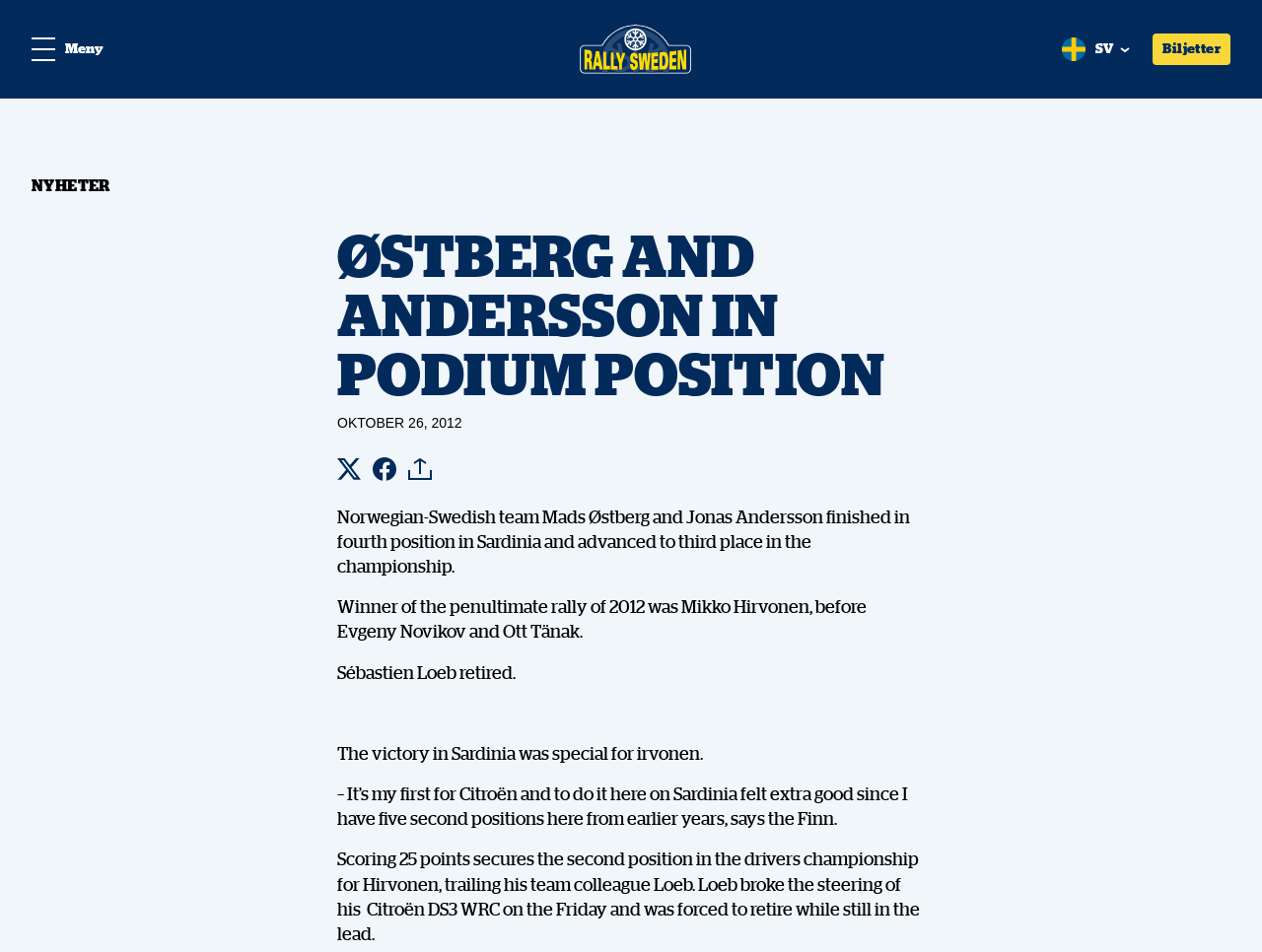Explain the webpage's layout and main content in detail.

The webpage appears to be an article about Rally Sweden, with a focus on the performance of Norwegian-Swedish team Mads Østberg and Jonas Andersson. At the top of the page, there is a logo of Rally Sweden, accompanied by a small image and a link to "Biljetter" (tickets). On the top left, there is a menu icon with the text "Menu Meny".

The main content of the page is divided into two sections. The top section features a heading that reads "ØSTBERG AND ANDERSSON IN PODIUM POSITION" in a large font, followed by a subheading with the date "OKTOBER 26, 2012". Below this, there is a toolbar with three links to share the article on social media platforms.

The main article is presented in a single column, with five paragraphs of text that describe the performance of Østberg and Andersson, as well as other teams in the rally. The text is interspersed with images, including a logo of DELA, and social media sharing icons.

On the right side of the page, there is a section with three links to share the article on Facebook, X, and via email. Below this, there is a textbox with a URL and a button to copy the link.

There are a total of five images on the page, including the logo of Rally Sweden, the menu icon, and the social media sharing icons. The page also features several links, including those to share the article, as well as a link to "Biljetter" and a link to the article itself.